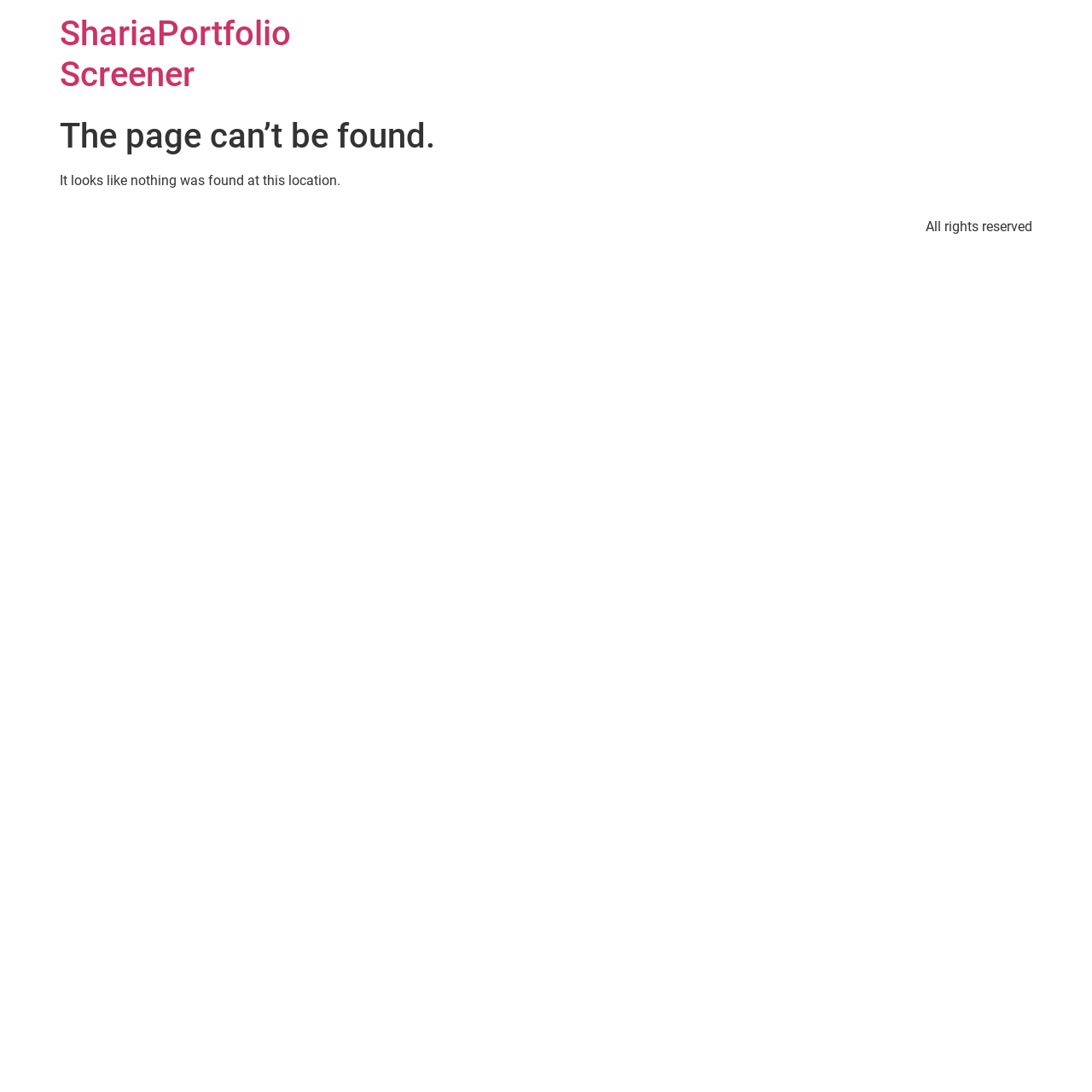What is the location of the copyright information?
Provide a comprehensive and detailed answer to the question.

The static text 'All rights reserved' has a bounding box coordinate of [0.848, 0.2, 0.945, 0.215], which indicates that it is located at the bottom of the page.